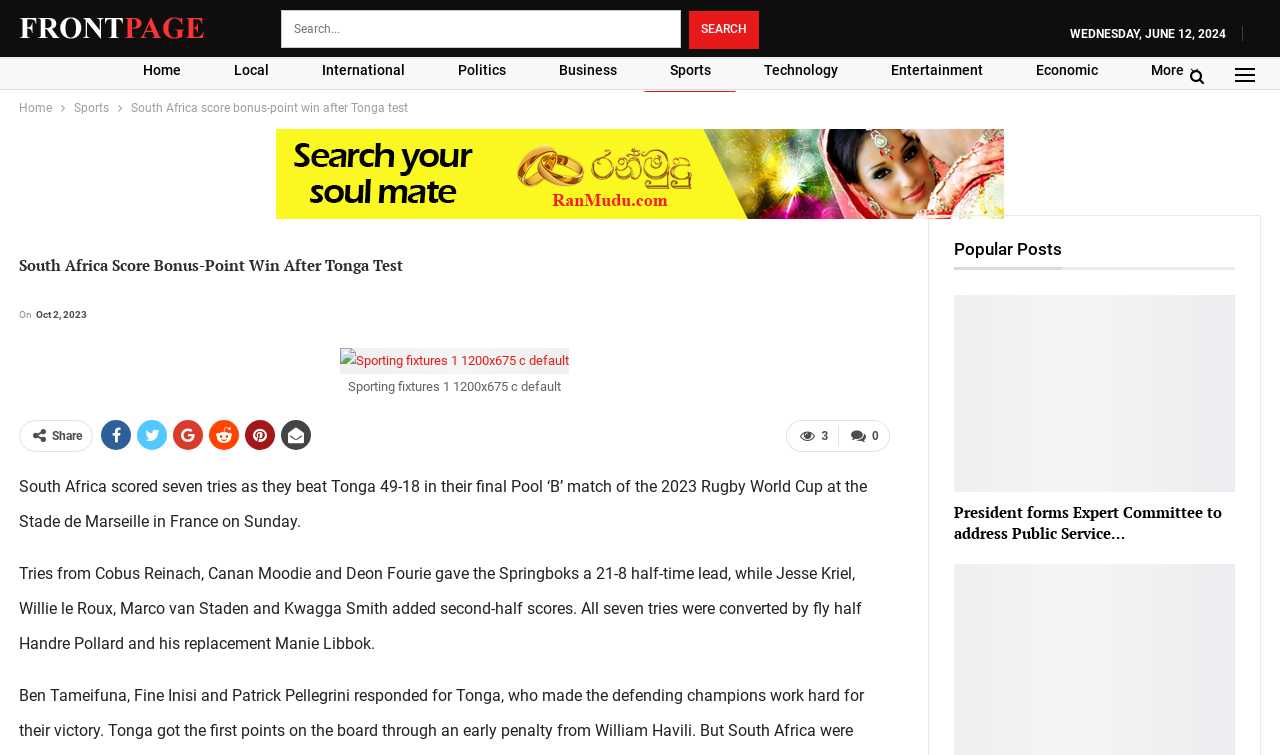Refer to the screenshot and answer the following question in detail:
How many years has the author been giving math lessons?

The article mentions that the author has been giving math lessons for 30 years. This information is provided in the paragraph that describes the author's various activities and accomplishments.